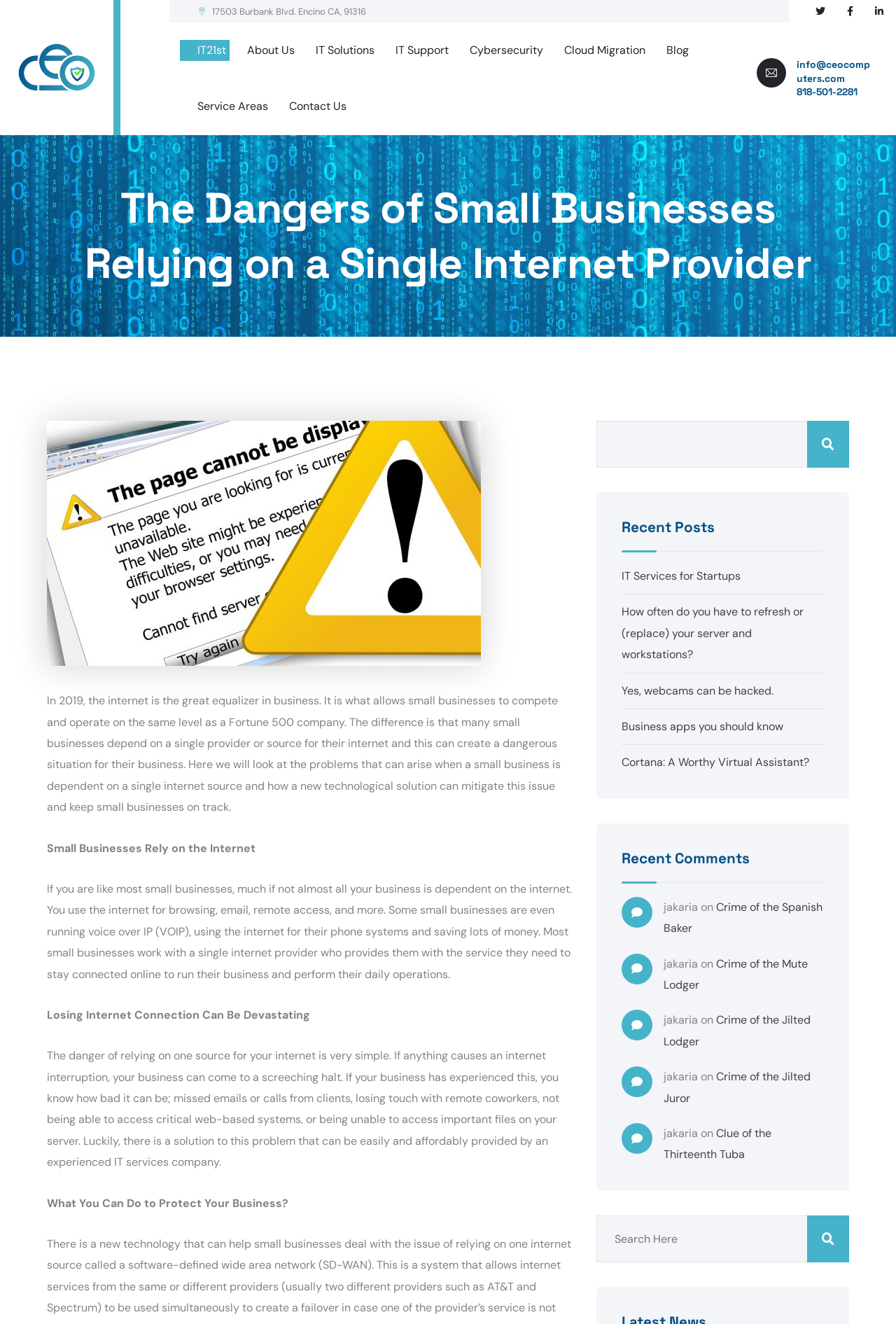Highlight the bounding box coordinates of the region I should click on to meet the following instruction: "Send an email to jobs@intevation.de".

None